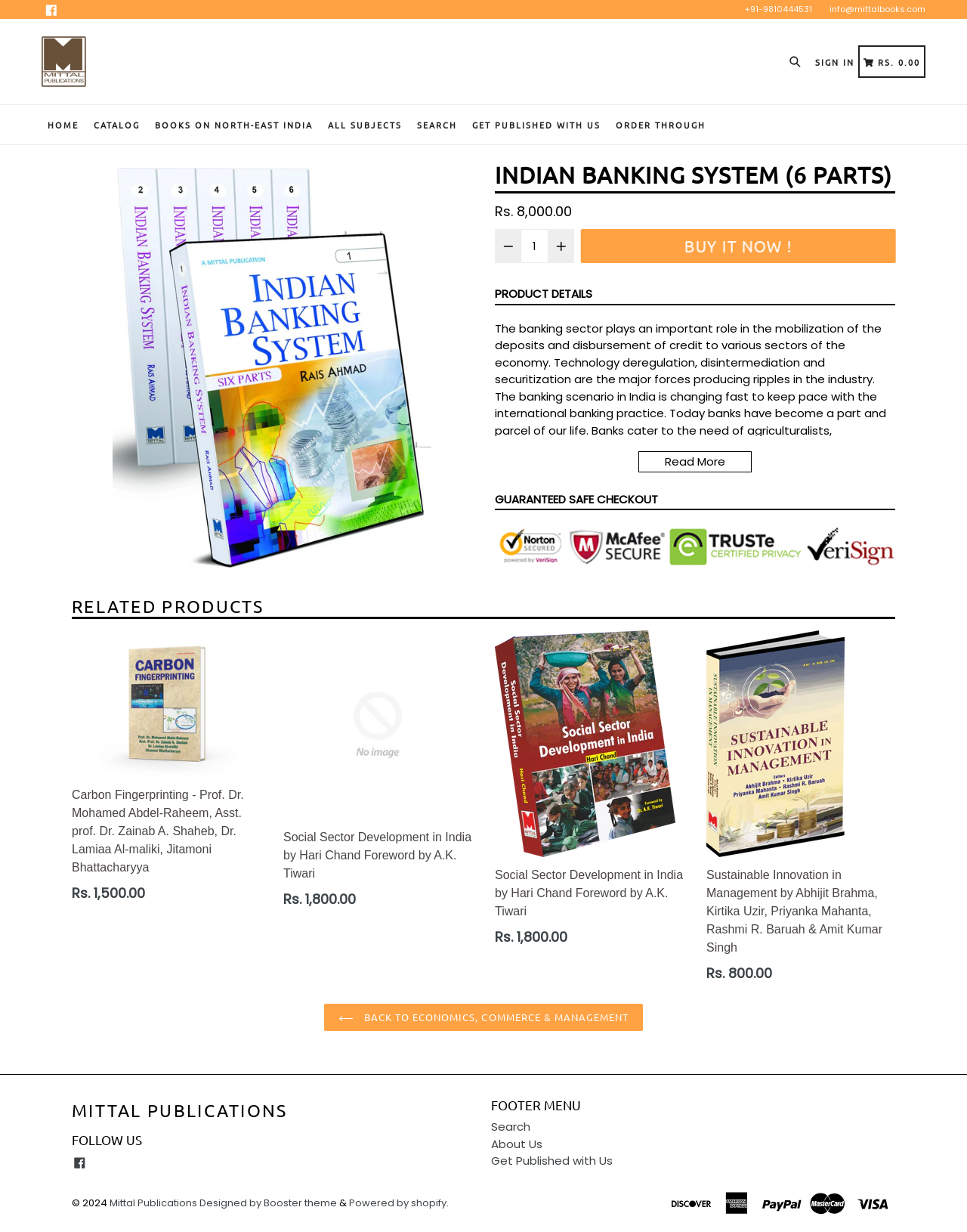Provide the bounding box coordinates of the UI element this sentence describes: "All Subjects".

[0.333, 0.085, 0.422, 0.117]